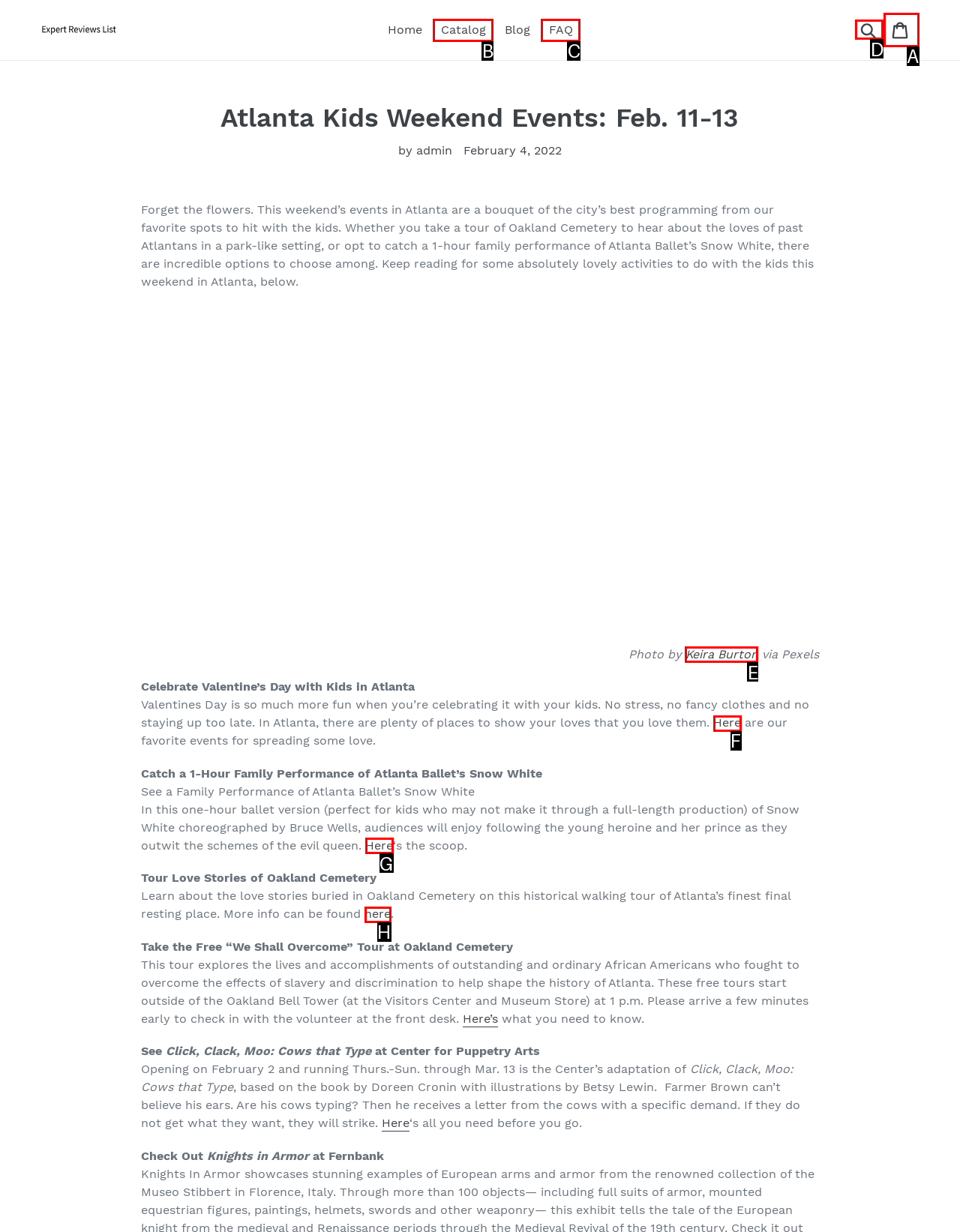Specify the letter of the UI element that should be clicked to achieve the following: Click the 'Search' button
Provide the corresponding letter from the choices given.

D